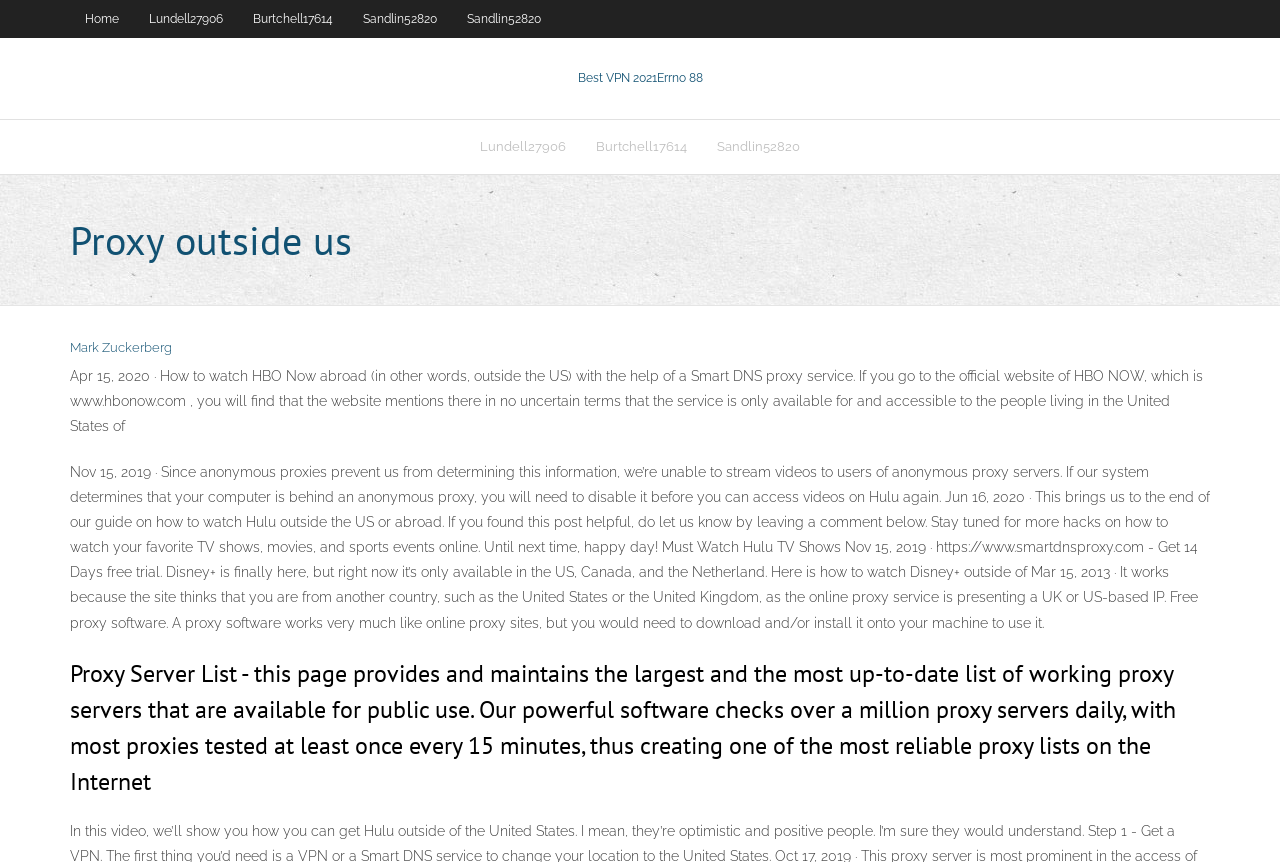Identify the bounding box for the UI element described as: "Best VPN 2021Errno 88". Ensure the coordinates are four float numbers between 0 and 1, formatted as [left, top, right, bottom].

[0.451, 0.082, 0.549, 0.098]